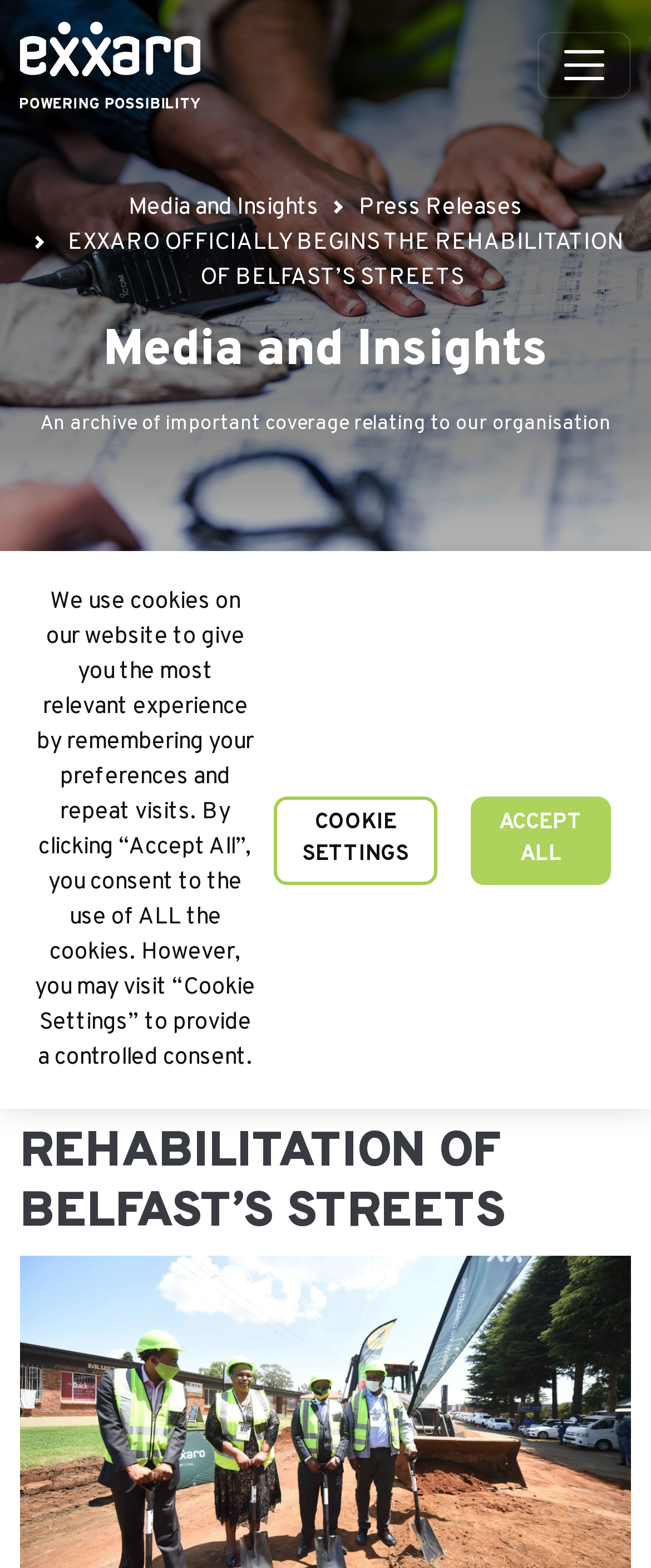Determine the bounding box coordinates of the UI element described by: "Accept All".

[0.723, 0.507, 0.938, 0.564]